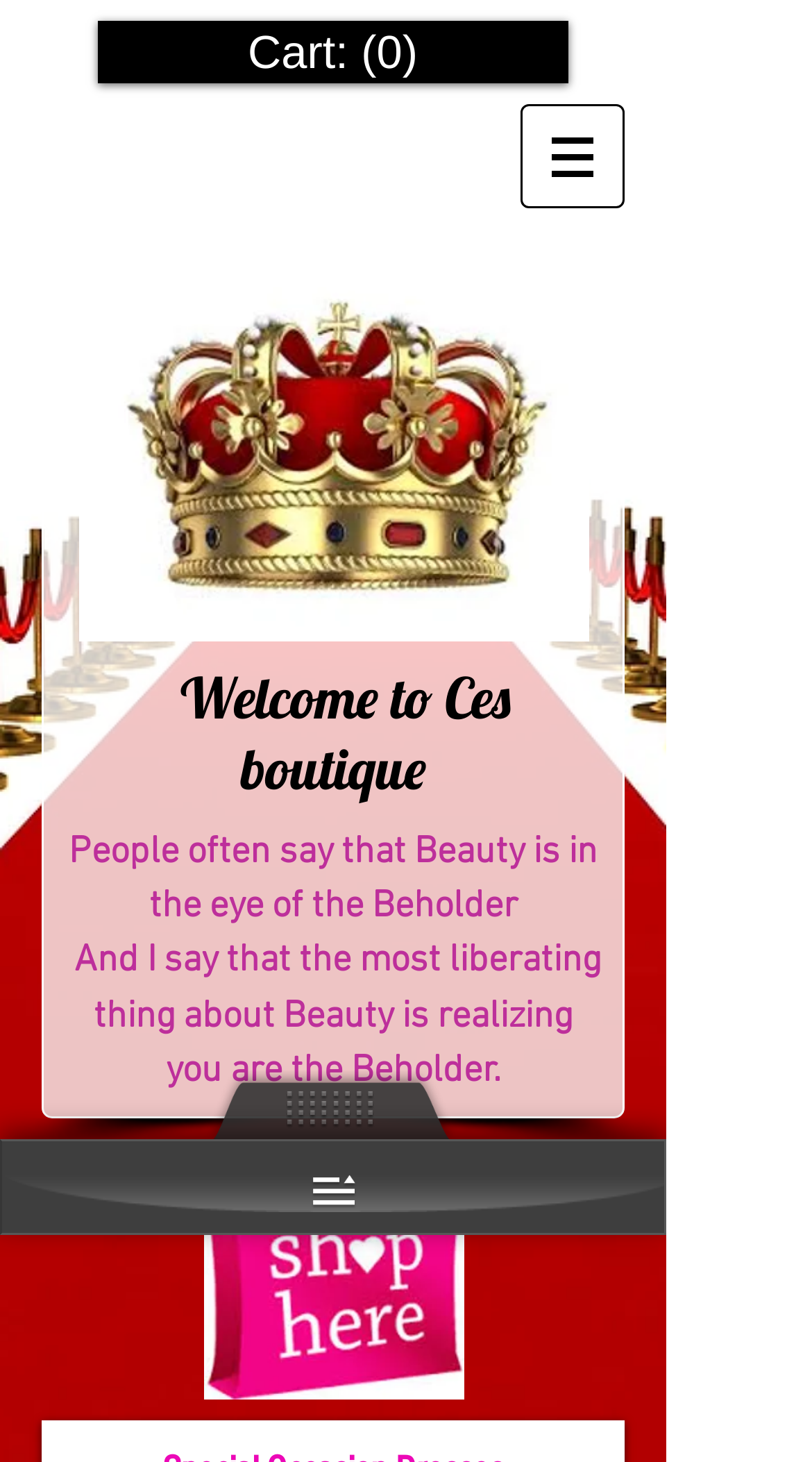What is the category of products sold on this website?
Answer the question in a detailed and comprehensive manner.

Based on the webpage content, I can see that there are images of dresses, jewelry, bags, shoes, and beauty products, which suggests that this website sells fashion and beauty products.